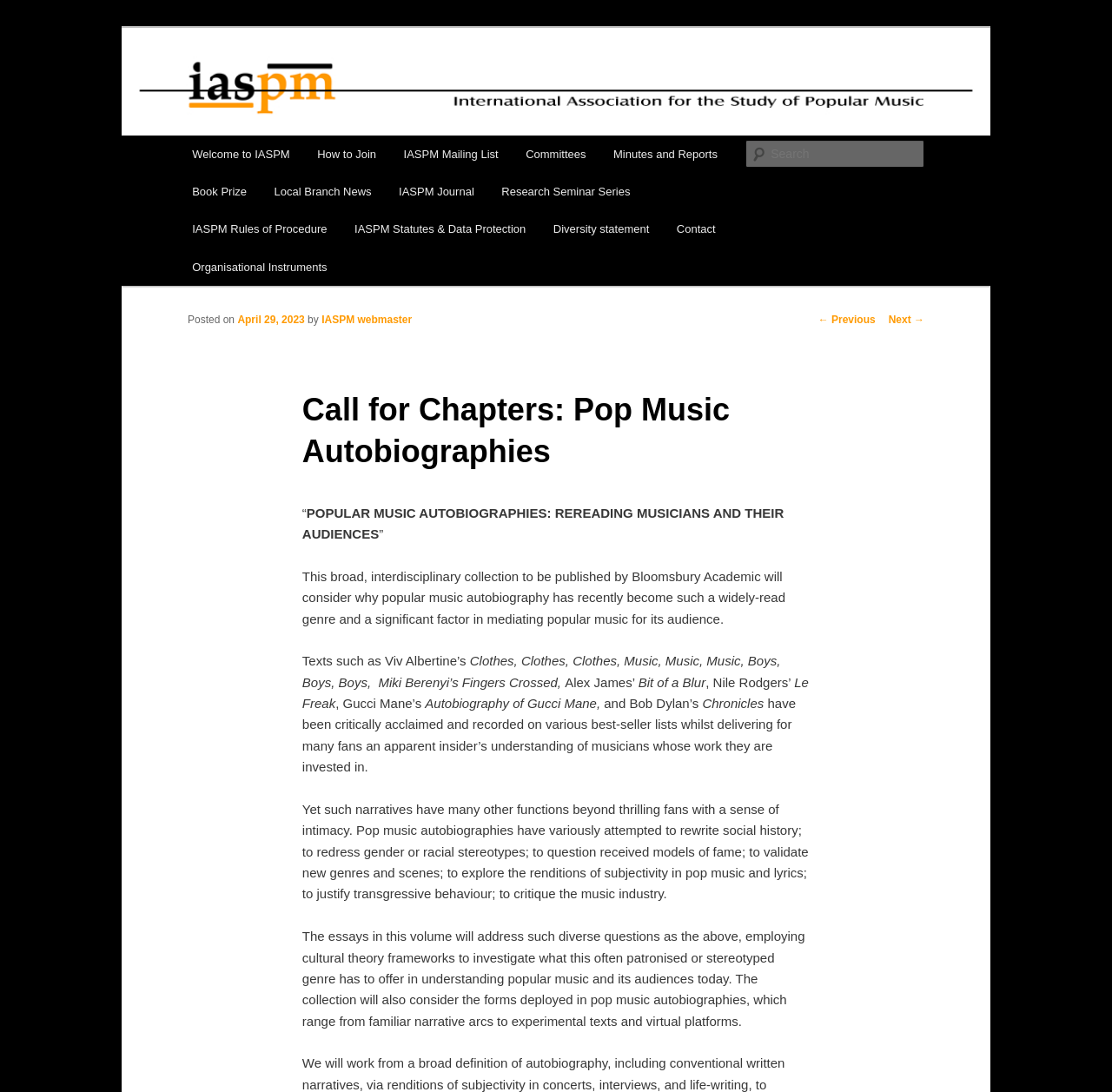Find and provide the bounding box coordinates for the UI element described here: "IASPM Statutes & Data Protection". The coordinates should be given as four float numbers between 0 and 1: [left, top, right, bottom].

[0.306, 0.193, 0.485, 0.227]